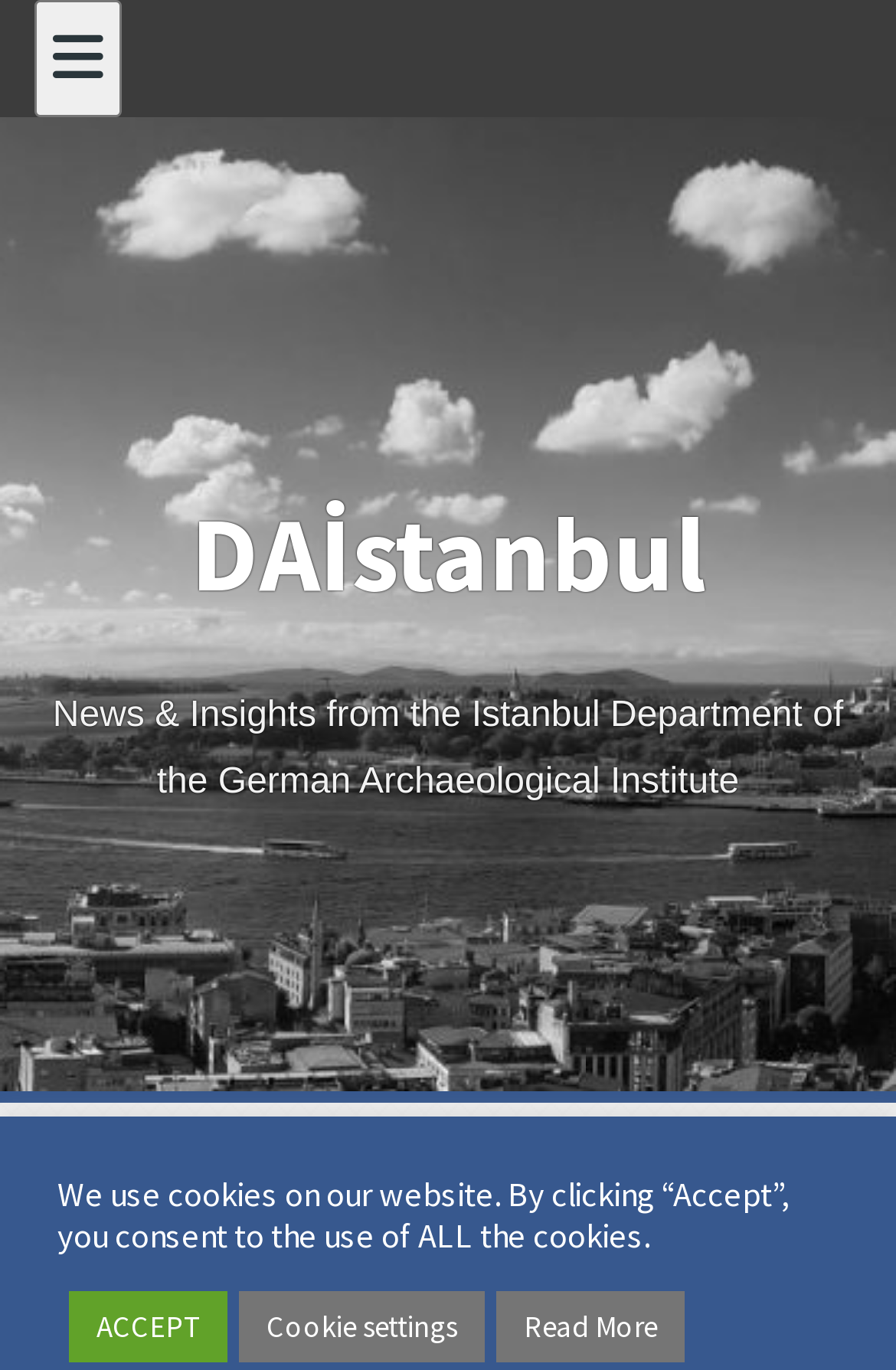Using the webpage screenshot, locate the HTML element that fits the following description and provide its bounding box: "15. May 202327. June 2023".

[0.164, 0.971, 0.336, 1.0]